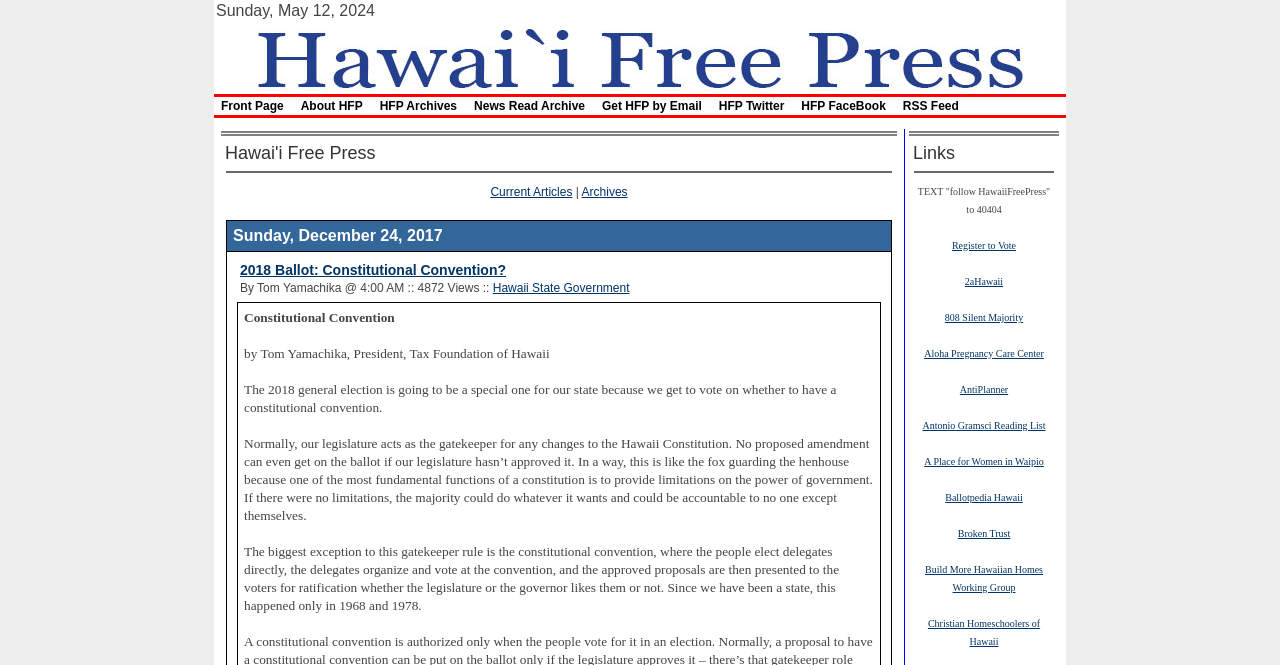What is the title of the article on the webpage?
Answer the question with just one word or phrase using the image.

2018 Ballot: Constitutional Convention?